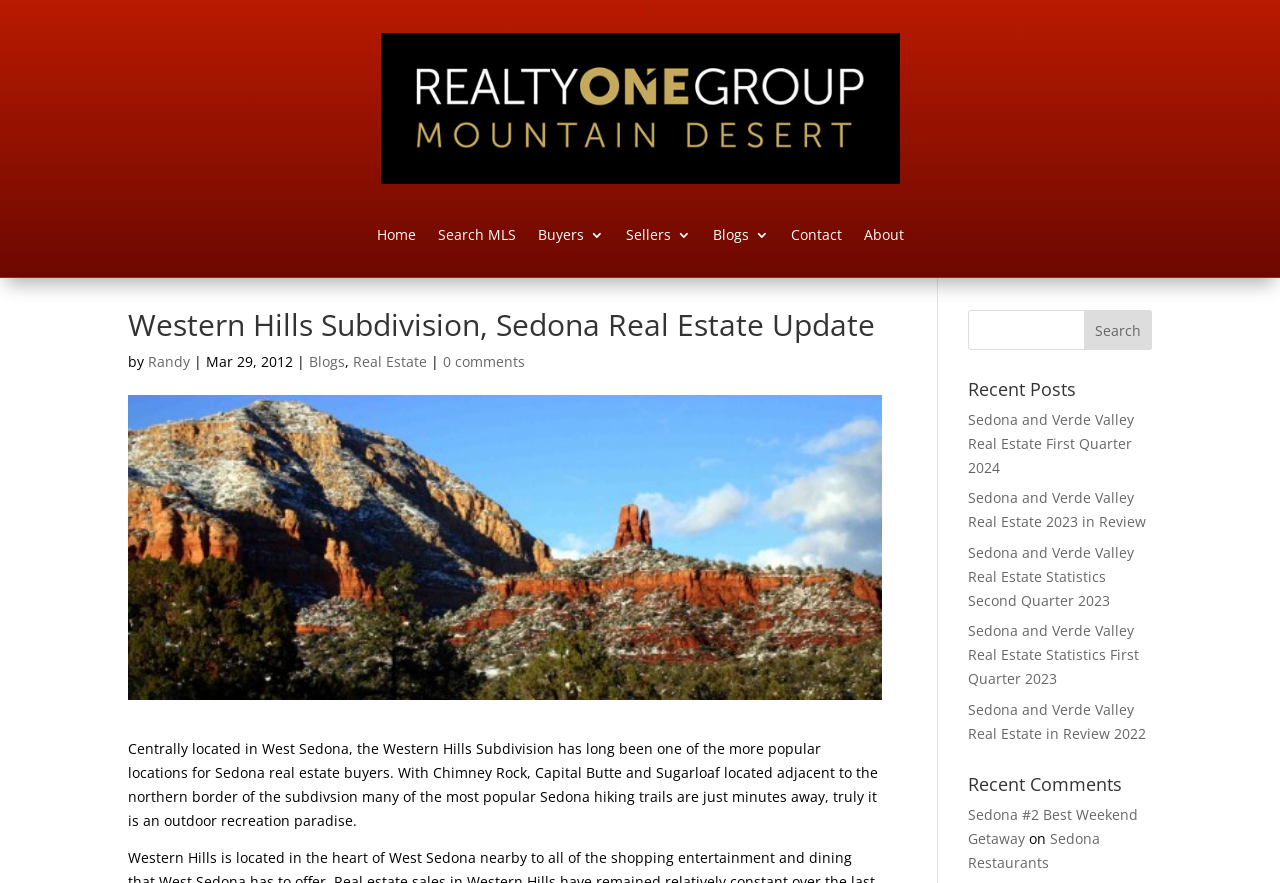Provide your answer to the question using just one word or phrase: What is the purpose of the search bar?

To search MLS